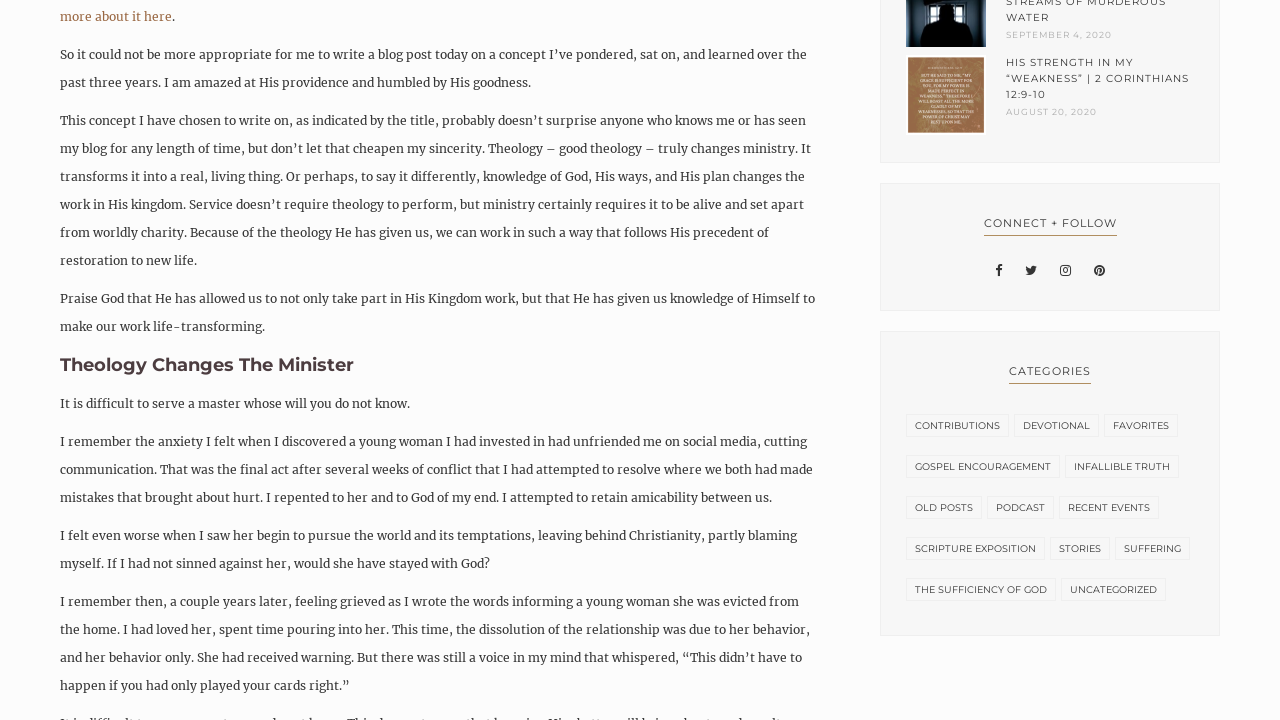Please identify the bounding box coordinates of the area that needs to be clicked to follow this instruction: "Click on the link 'HIS STRENGTH IN MY “WEAKNESS” | 2 CORINTHIANS 12:9-10'".

[0.786, 0.077, 0.933, 0.144]